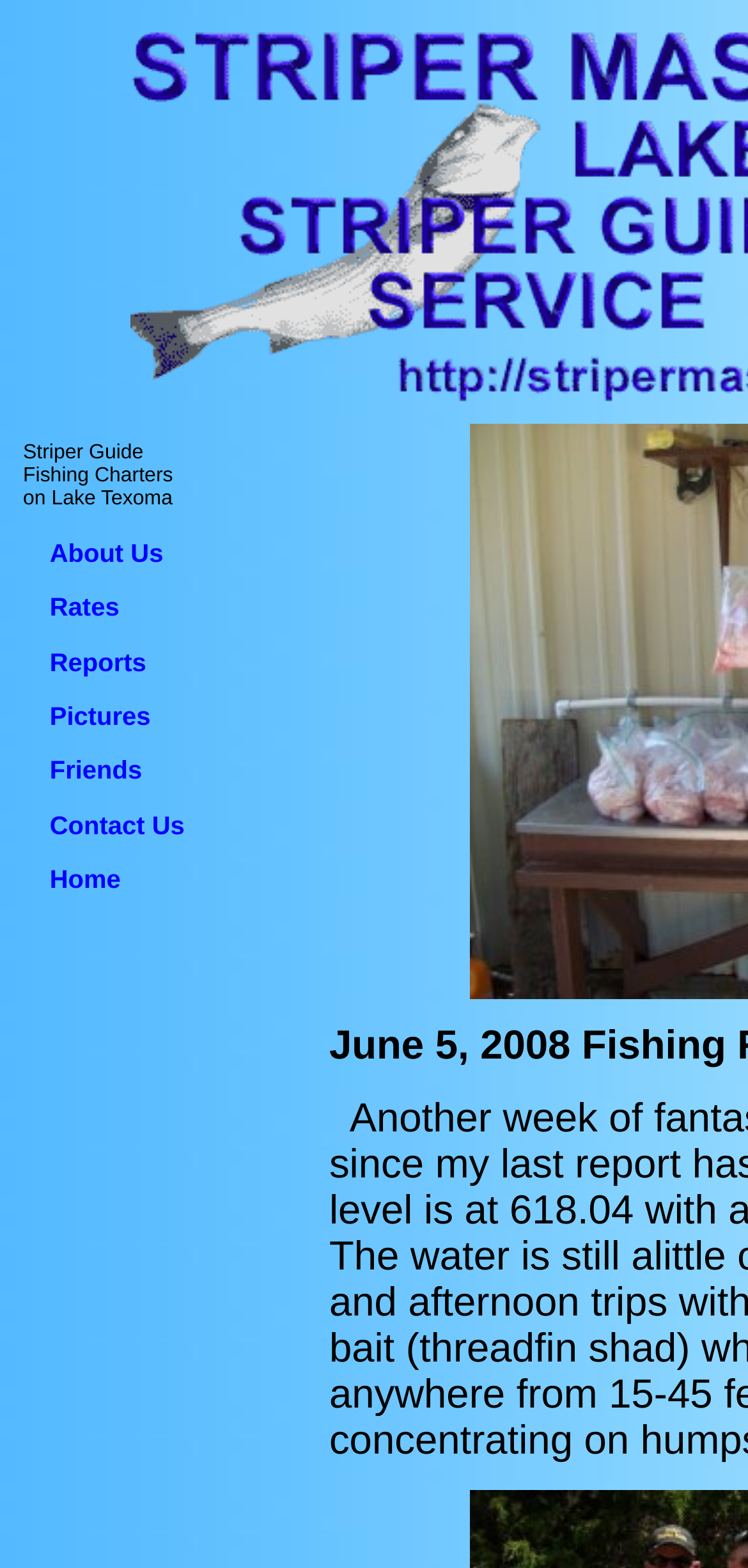Provide the bounding box for the UI element matching this description: "Contact Us".

[0.066, 0.517, 0.247, 0.535]